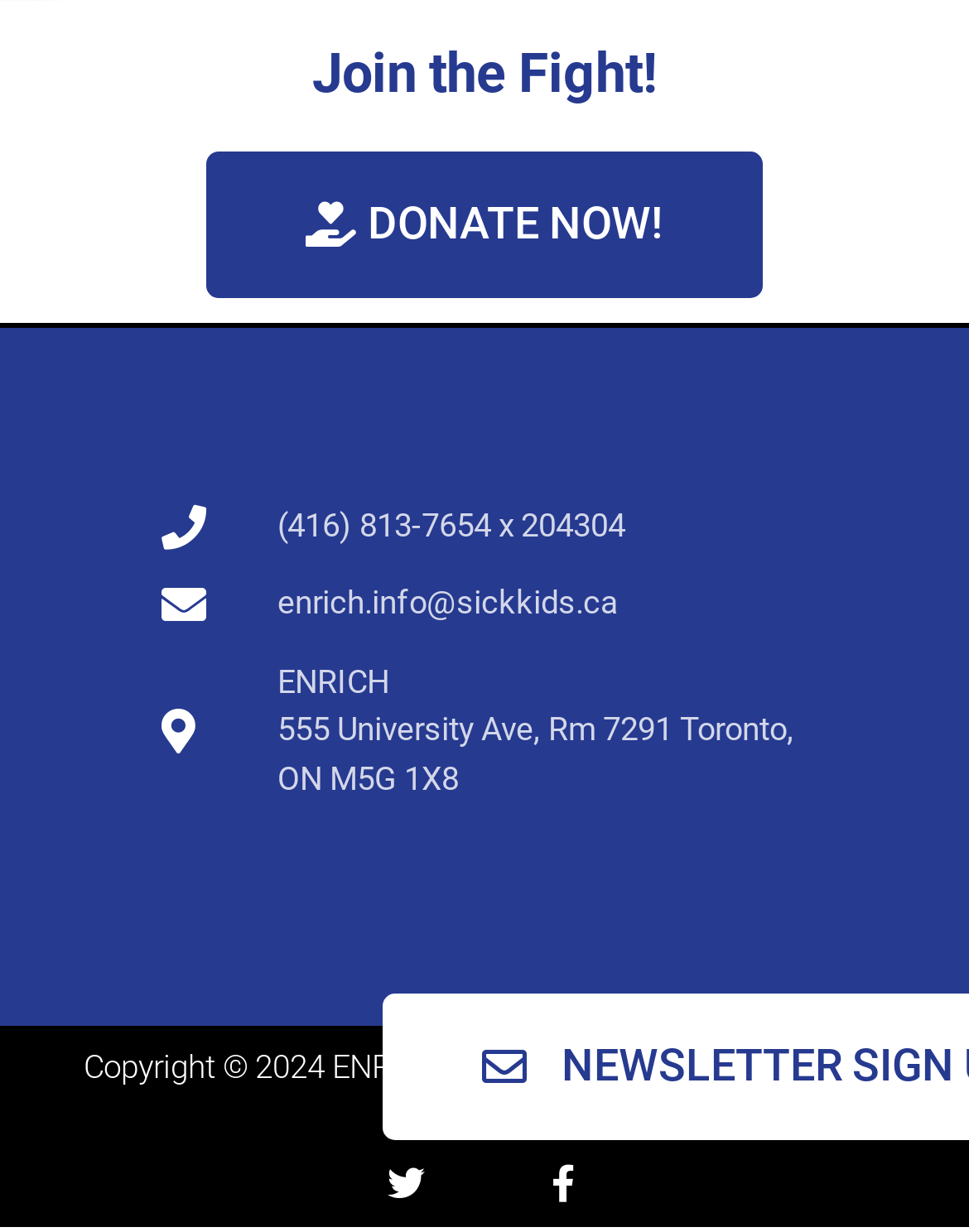Please reply with a single word or brief phrase to the question: 
What is the address of ENRICH?

555 University Ave, Rm 7291 Toronto, ON M5G 1X8